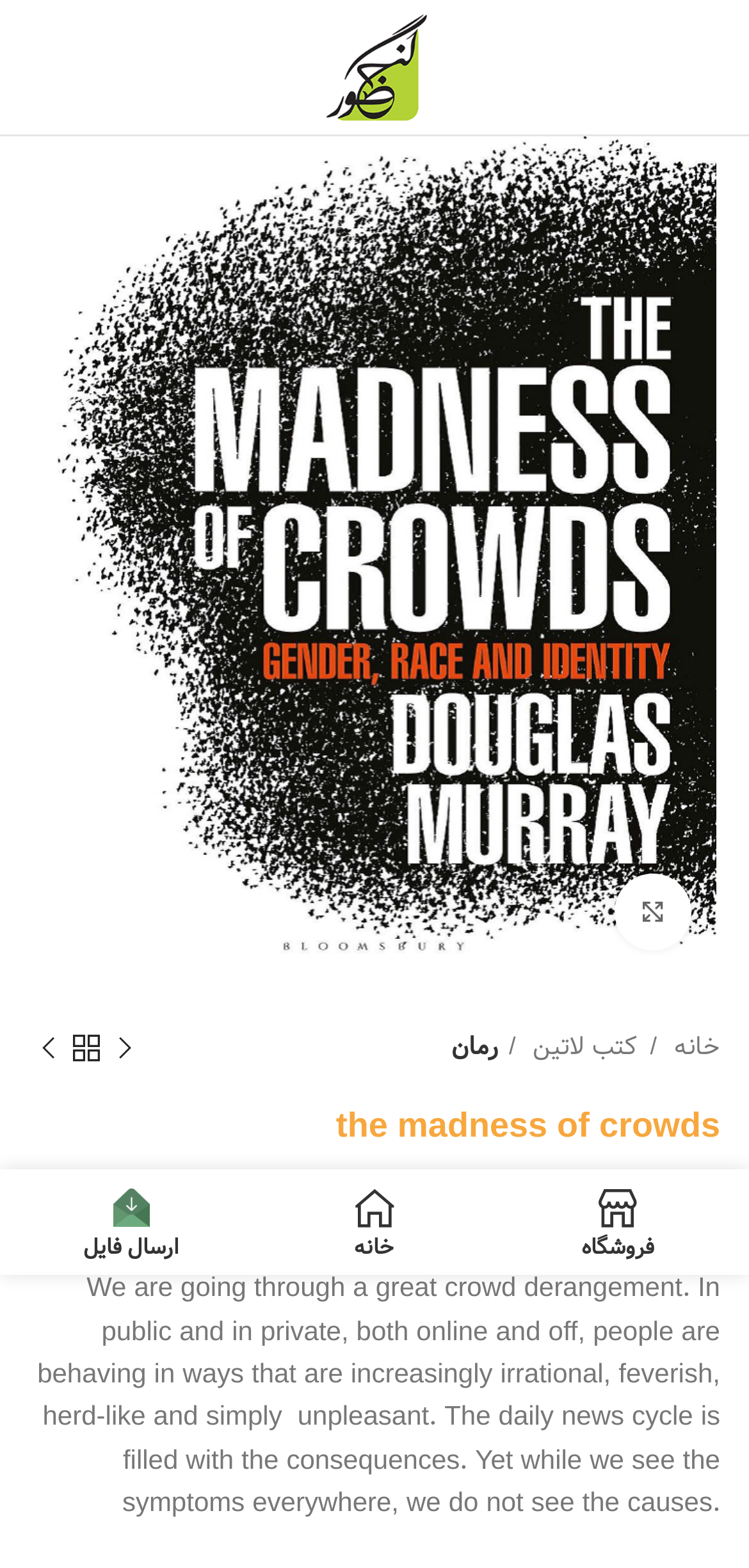Reply to the question below using a single word or brief phrase:
What is the title of the book?

The Madness of Crowds